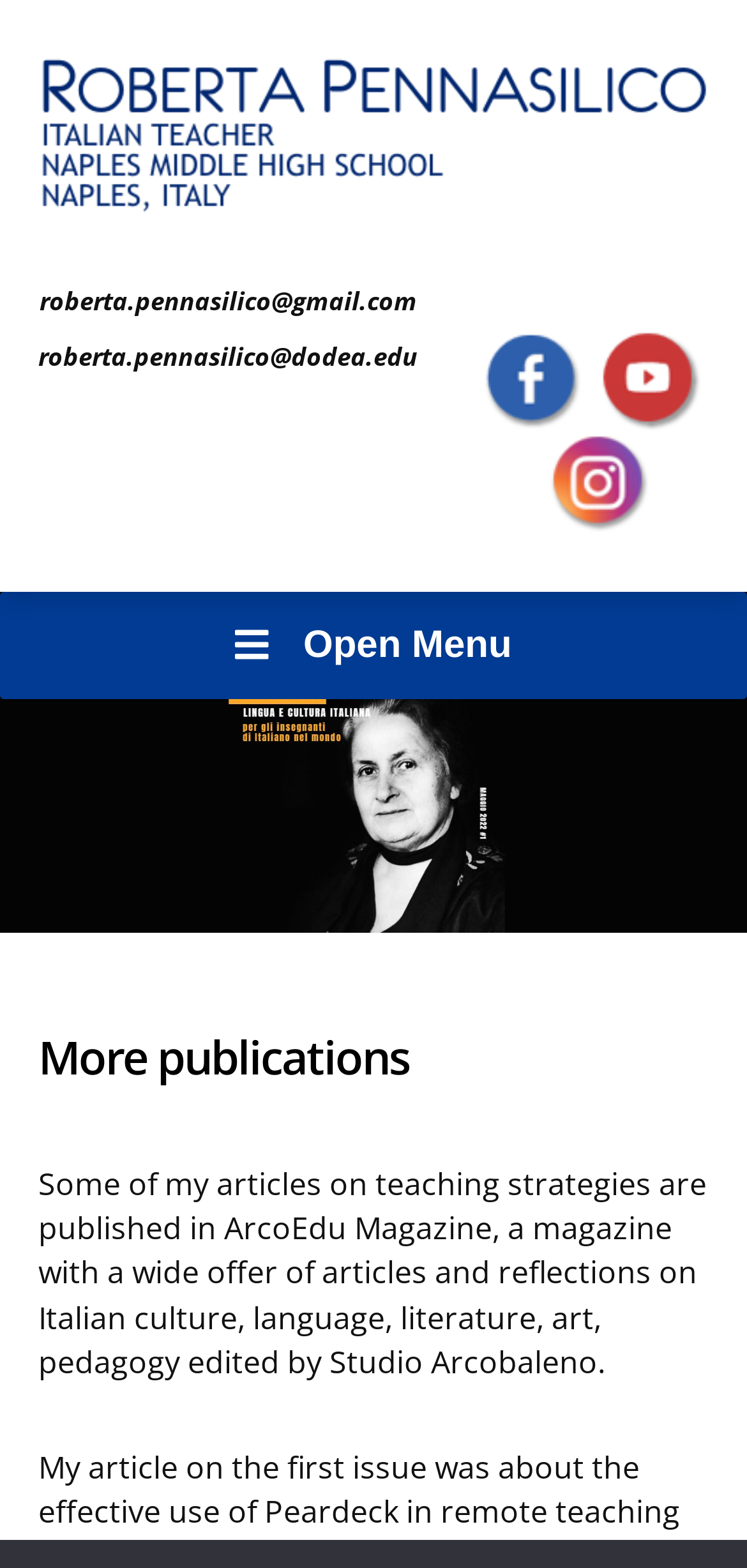What is the topic of the articles published by Roberta Pennasilico?
Provide a concise answer using a single word or phrase based on the image.

Teaching strategies